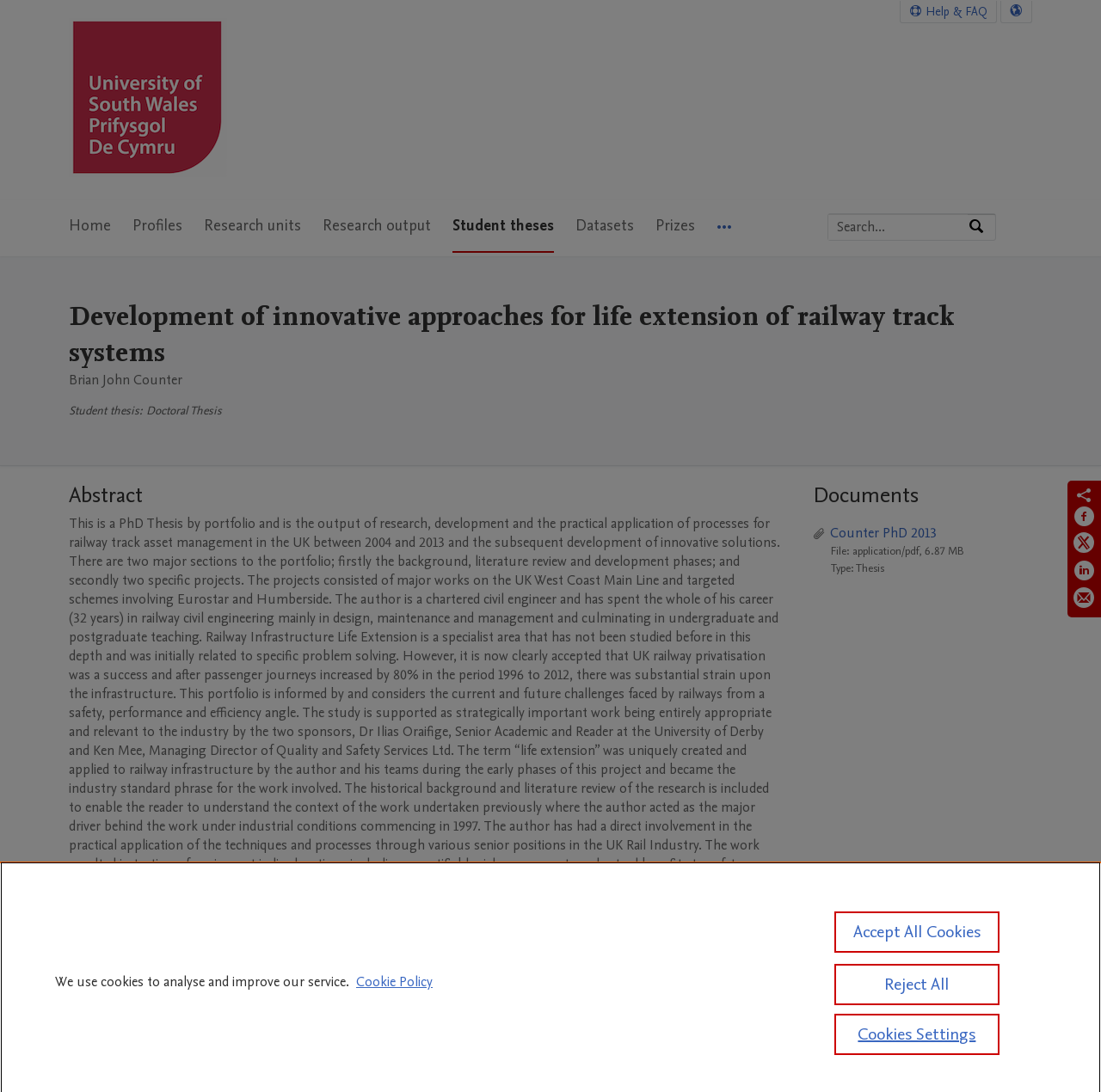What is the research focus of the webpage? Observe the screenshot and provide a one-word or short phrase answer.

Life extension of railway track systems